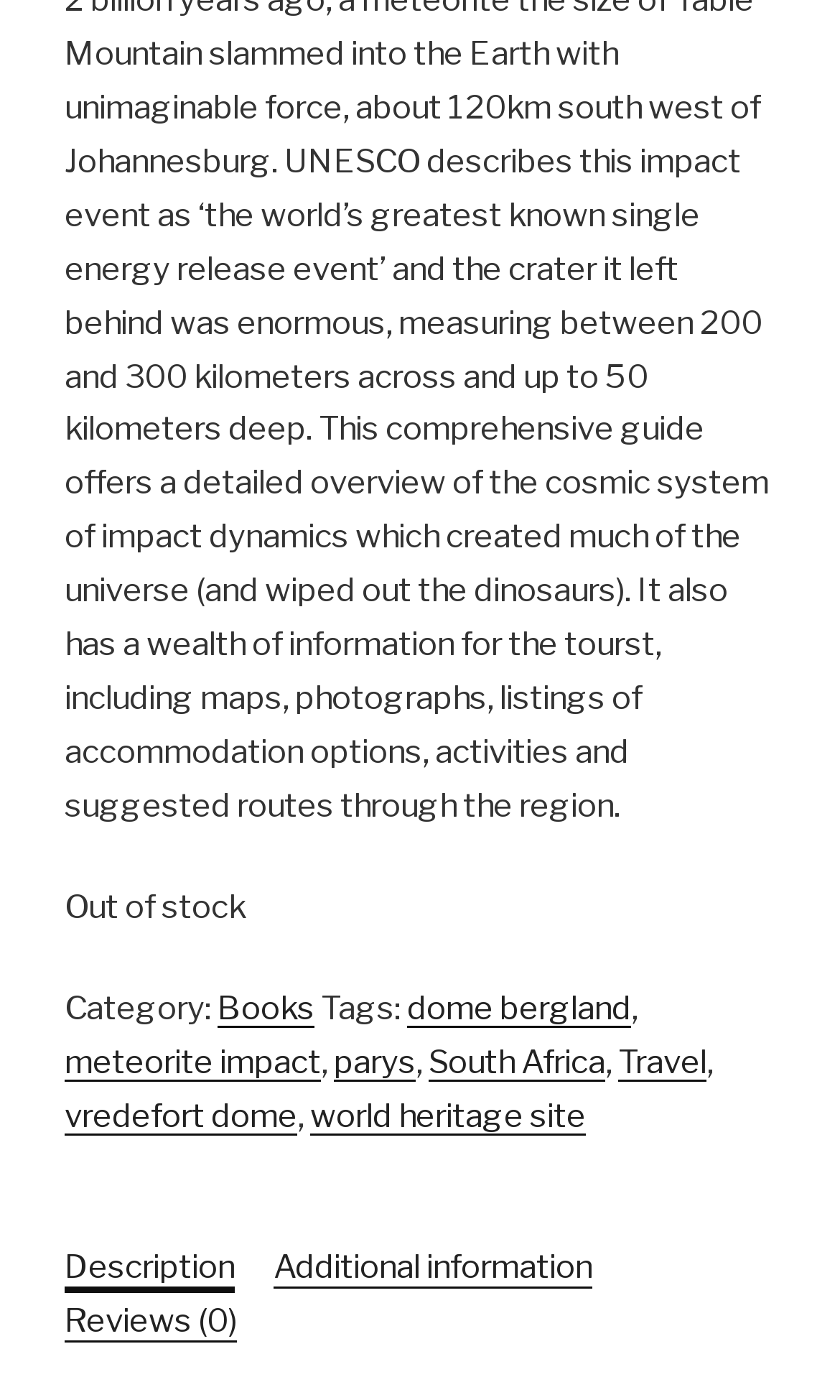Highlight the bounding box of the UI element that corresponds to this description: "Travel".

[0.736, 0.746, 0.841, 0.773]